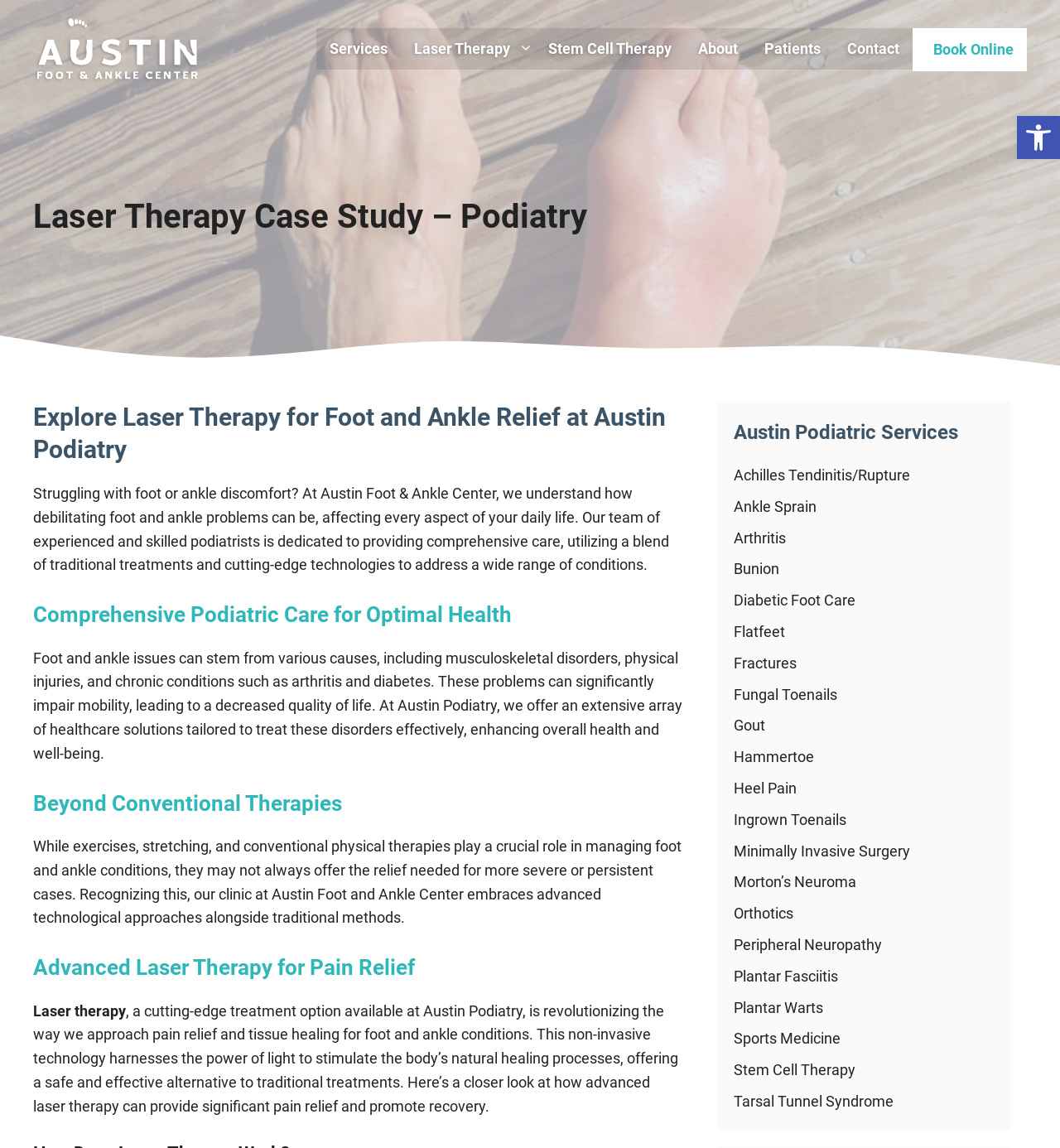Pinpoint the bounding box coordinates of the clickable element needed to complete the instruction: "Read about 'Laser Therapy'". The coordinates should be provided as four float numbers between 0 and 1: [left, top, right, bottom].

[0.378, 0.024, 0.505, 0.061]